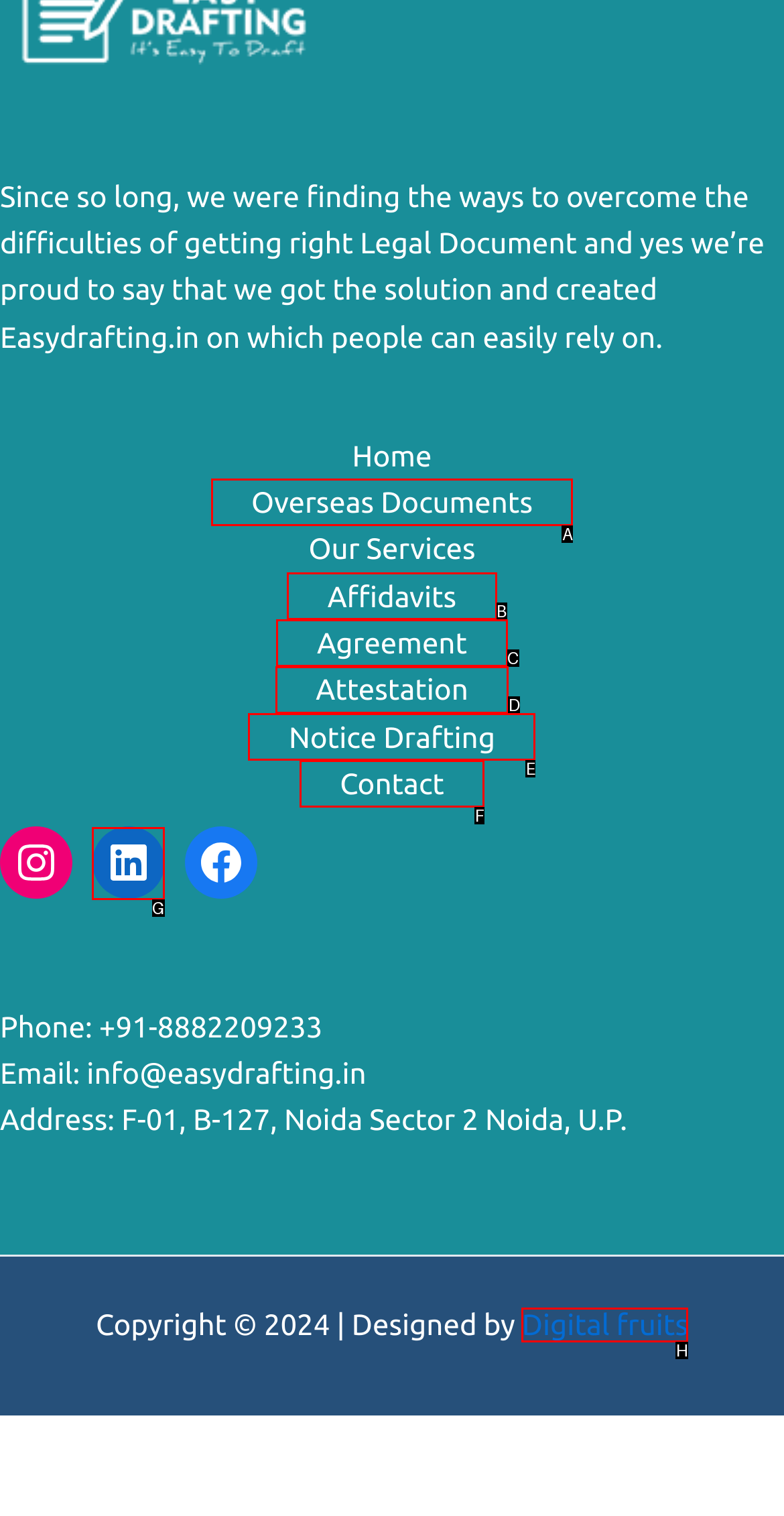Tell me which one HTML element best matches the description: LinkedIn
Answer with the option's letter from the given choices directly.

G